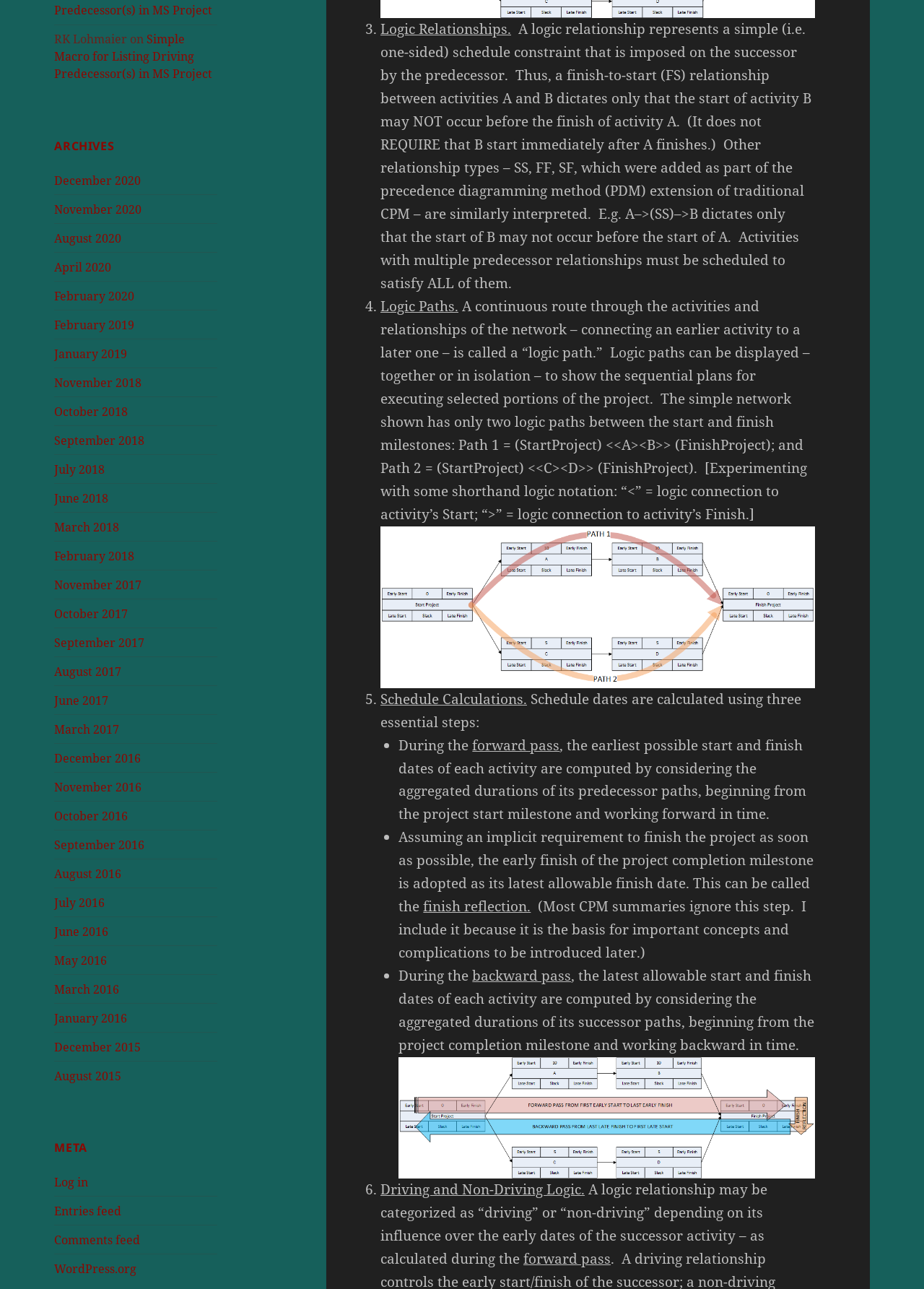Based on the description "September 2016", find the bounding box of the specified UI element.

[0.059, 0.649, 0.156, 0.661]